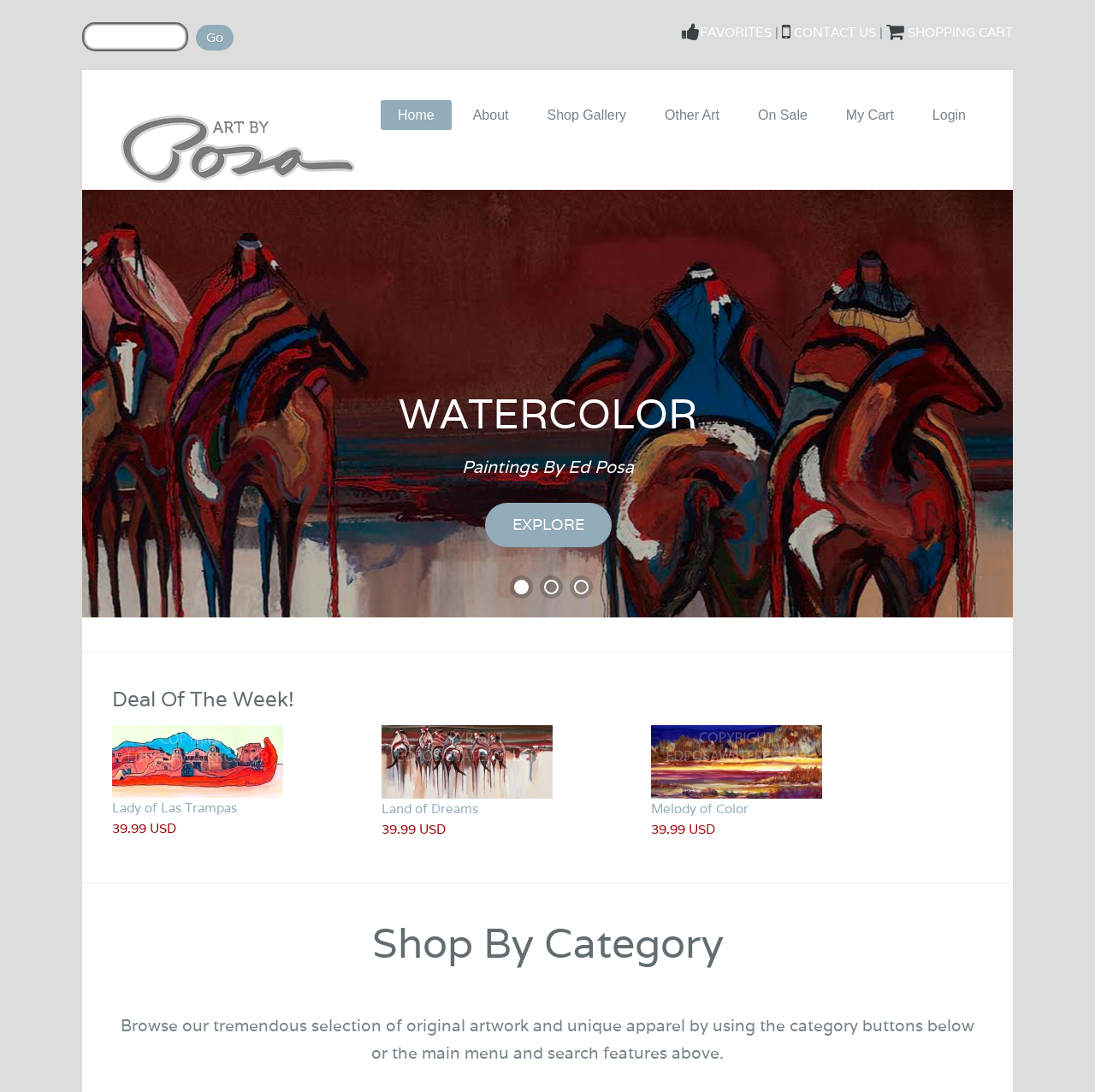How many artworks are displayed on the front page?
Use the image to answer the question with a single word or phrase.

3